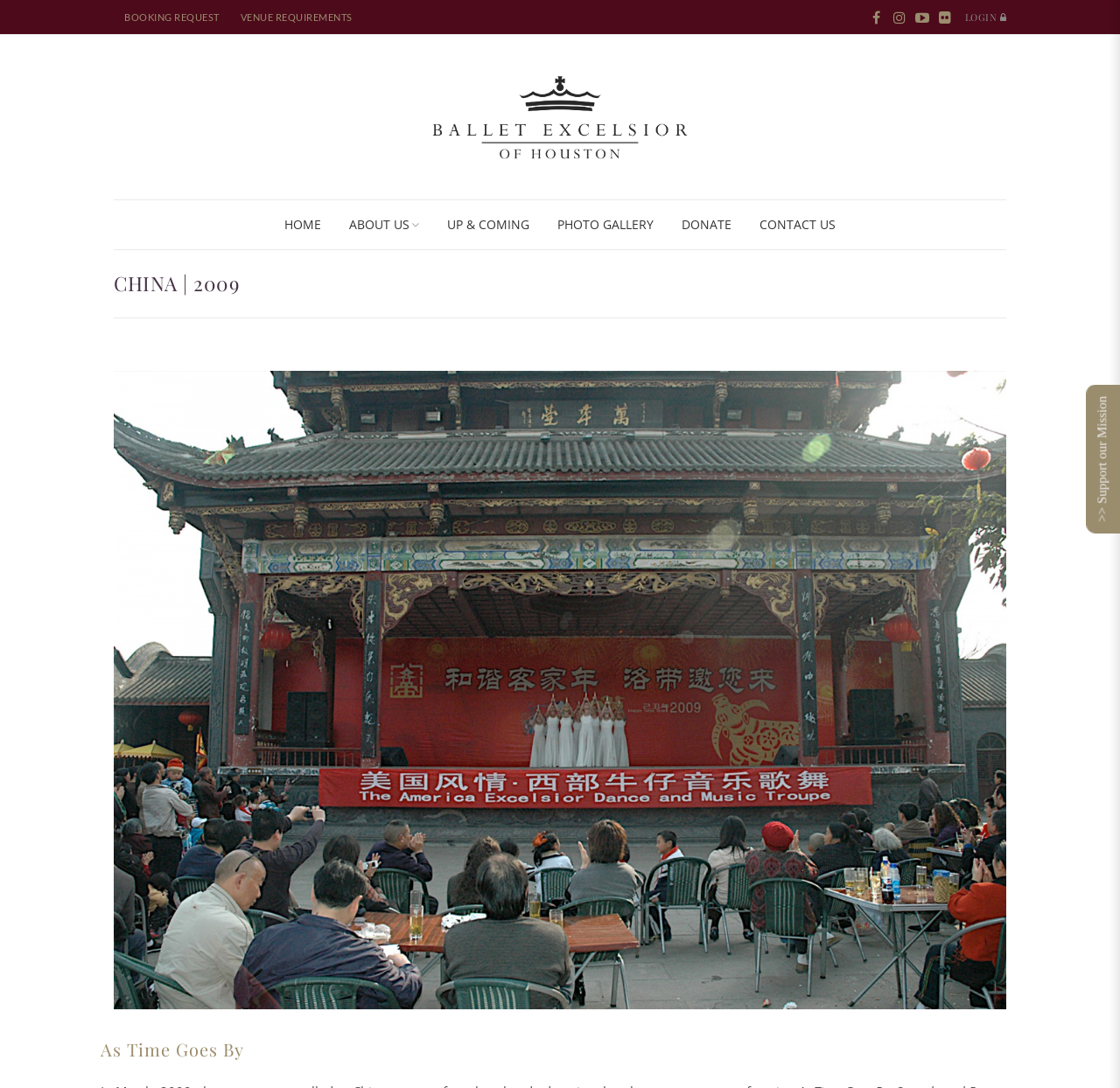Identify the bounding box for the UI element described as: "Login". The coordinates should be four float numbers between 0 and 1, i.e., [left, top, right, bottom].

[0.861, 0.0, 0.898, 0.033]